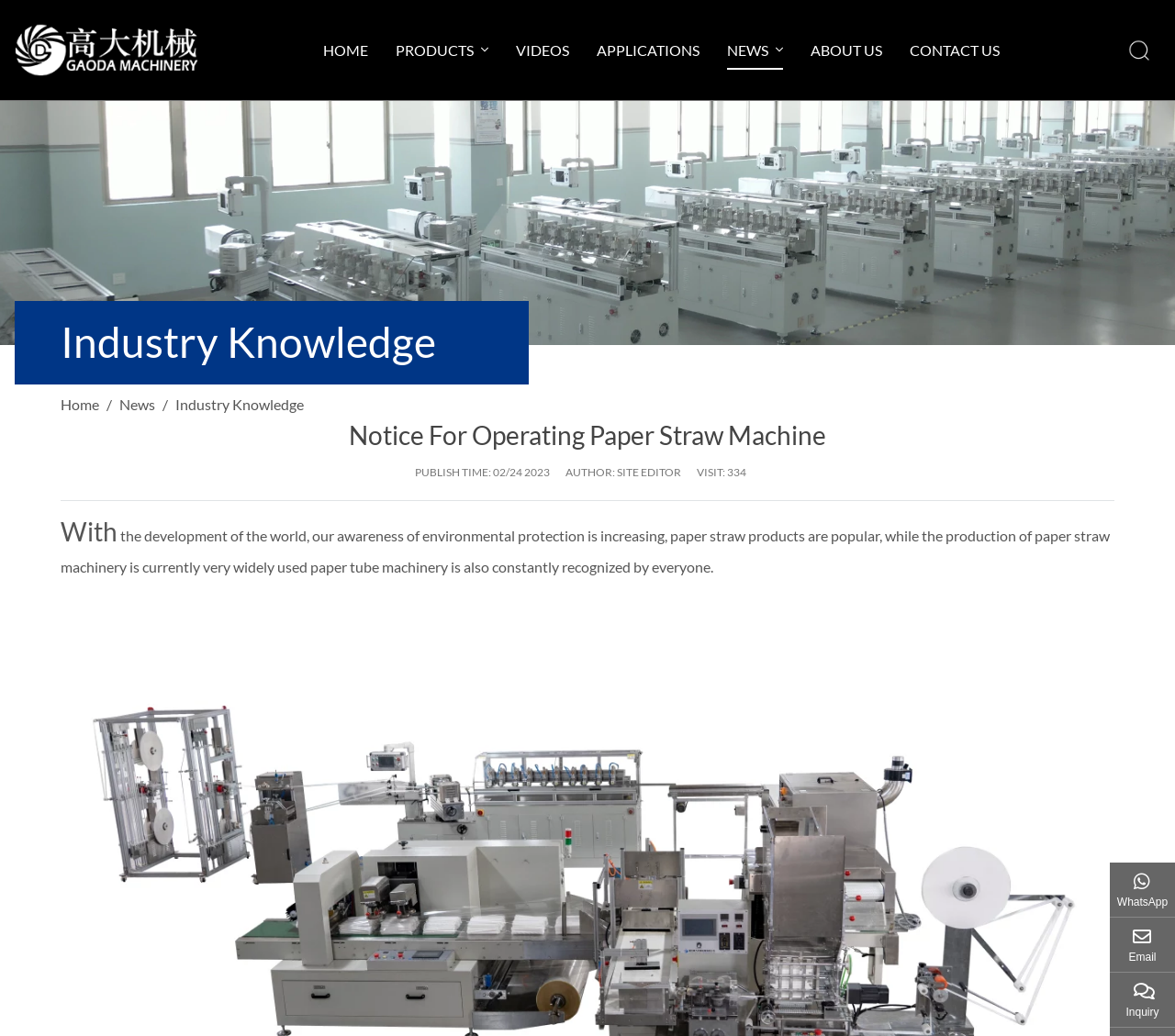Please provide a one-word or phrase answer to the question: 
What is the purpose of the machinery mentioned on the webpage?

Producing paper straw products